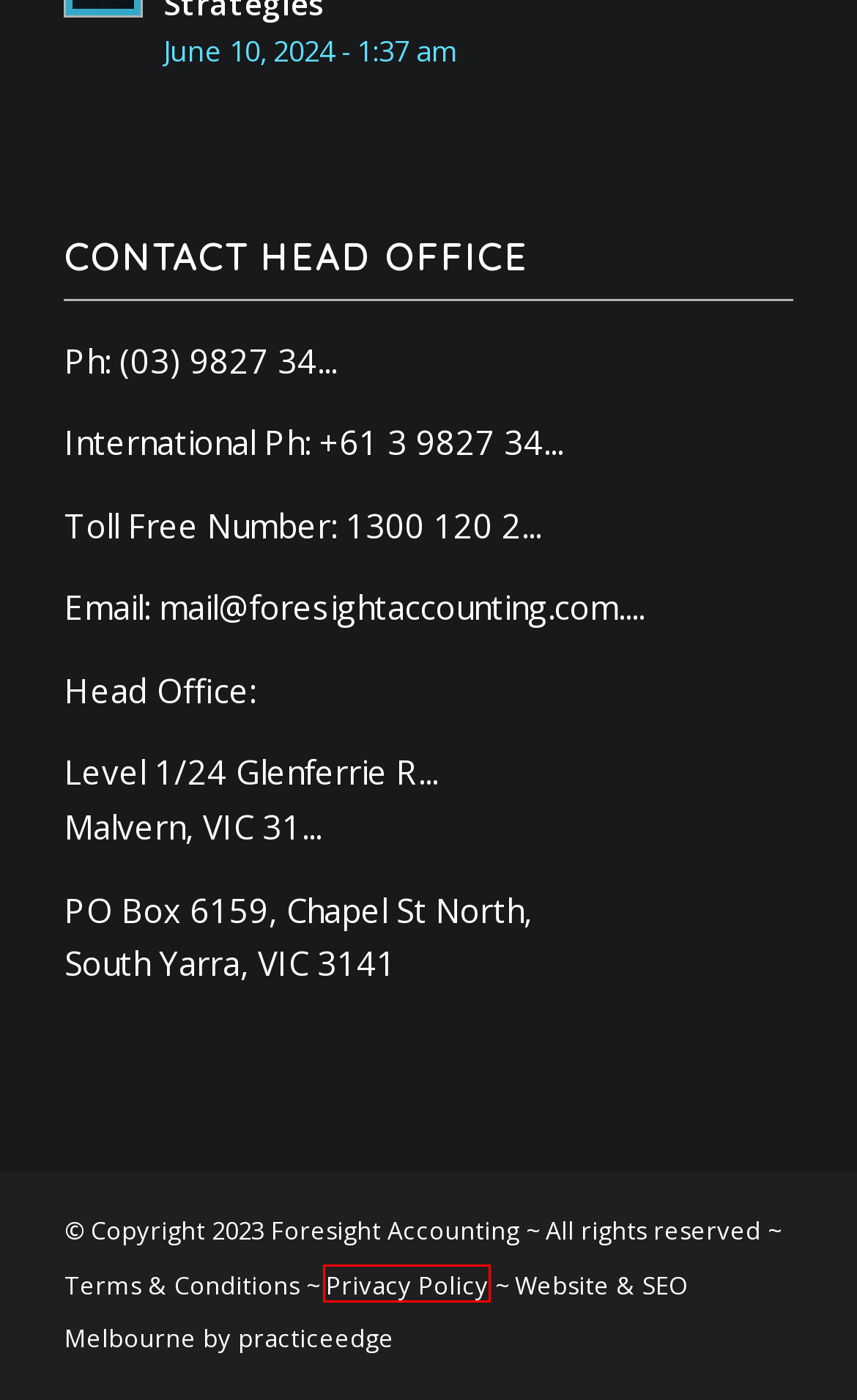Take a look at the provided webpage screenshot featuring a red bounding box around an element. Select the most appropriate webpage description for the page that loads after clicking on the element inside the red bounding box. Here are the candidates:
A. Property Tax Accountants Melbourne | Property Investment Accounting
B. Medical Accounting Melbourne | Accountants For Doctors
C. Terms & Conditions
D. PRIVACY POLICY - Foresight Accounting
E. Book Online - Foresight Accounting in Malvern, Melbourne
F. Business Accountants for Hairdressers, Barbers & Salons in Melbourne
G. Medical Marketing Agency | Healthcare Marketing Australia
H. Accountant Malvern | Tax Accounting & Financial Management

D